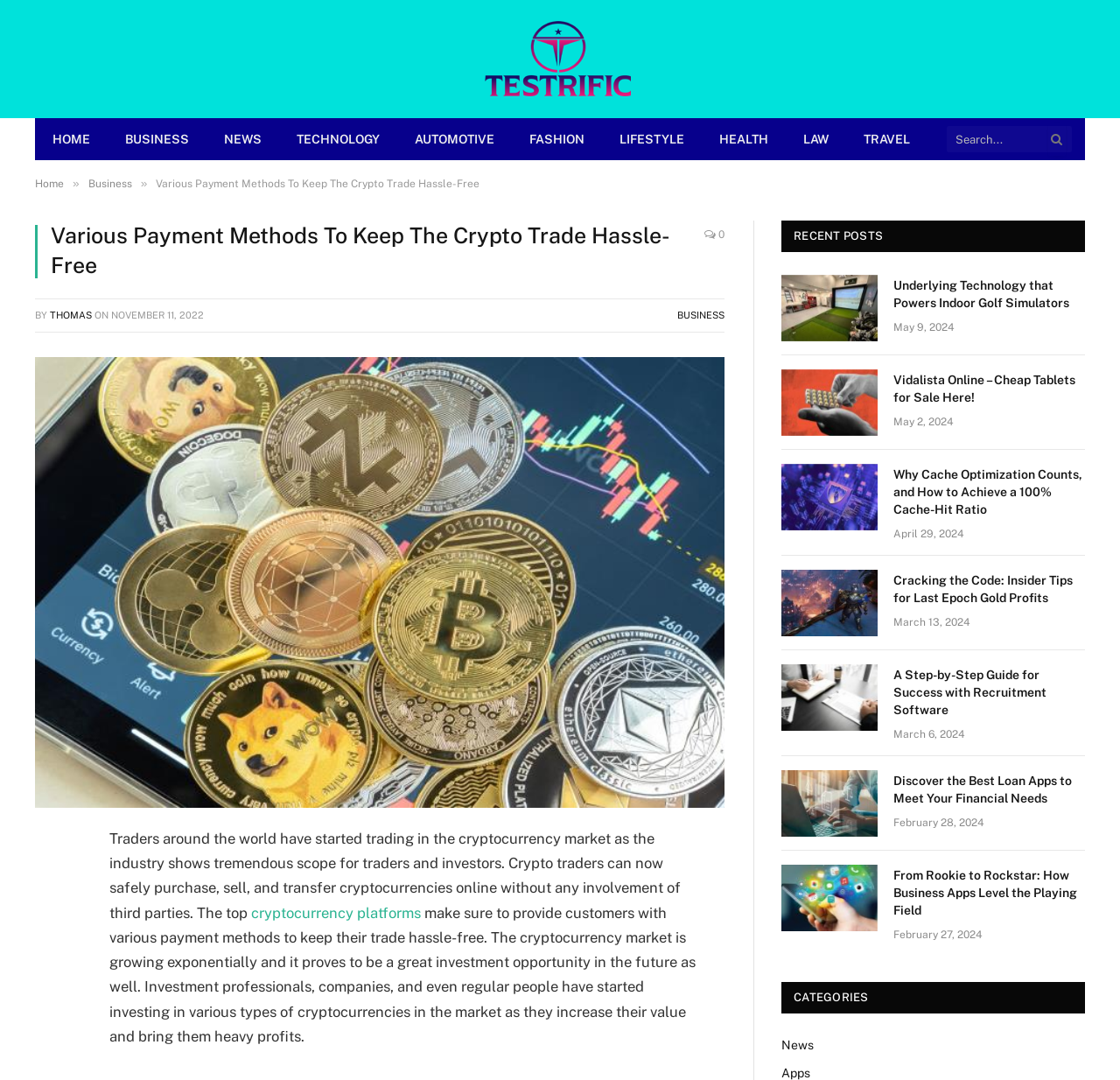Find the bounding box coordinates of the clickable area that will achieve the following instruction: "Search for something".

[0.845, 0.113, 0.957, 0.144]